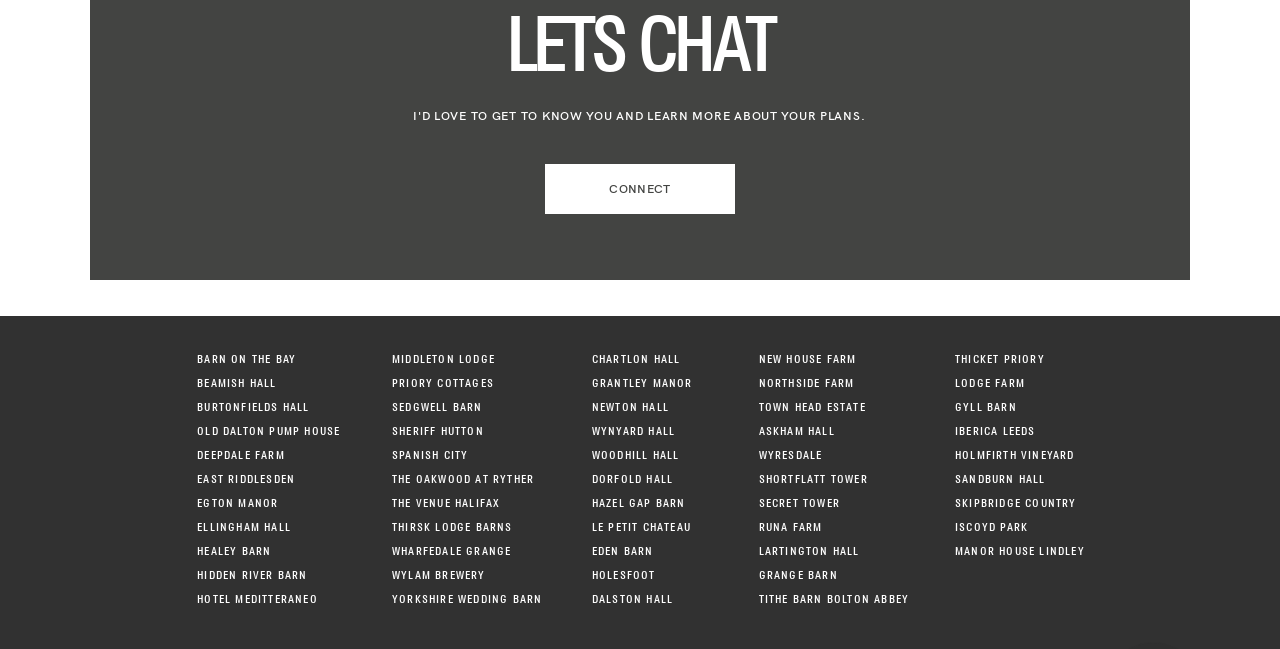How many links are on this webpage?
Using the image, answer in one word or phrase.

43